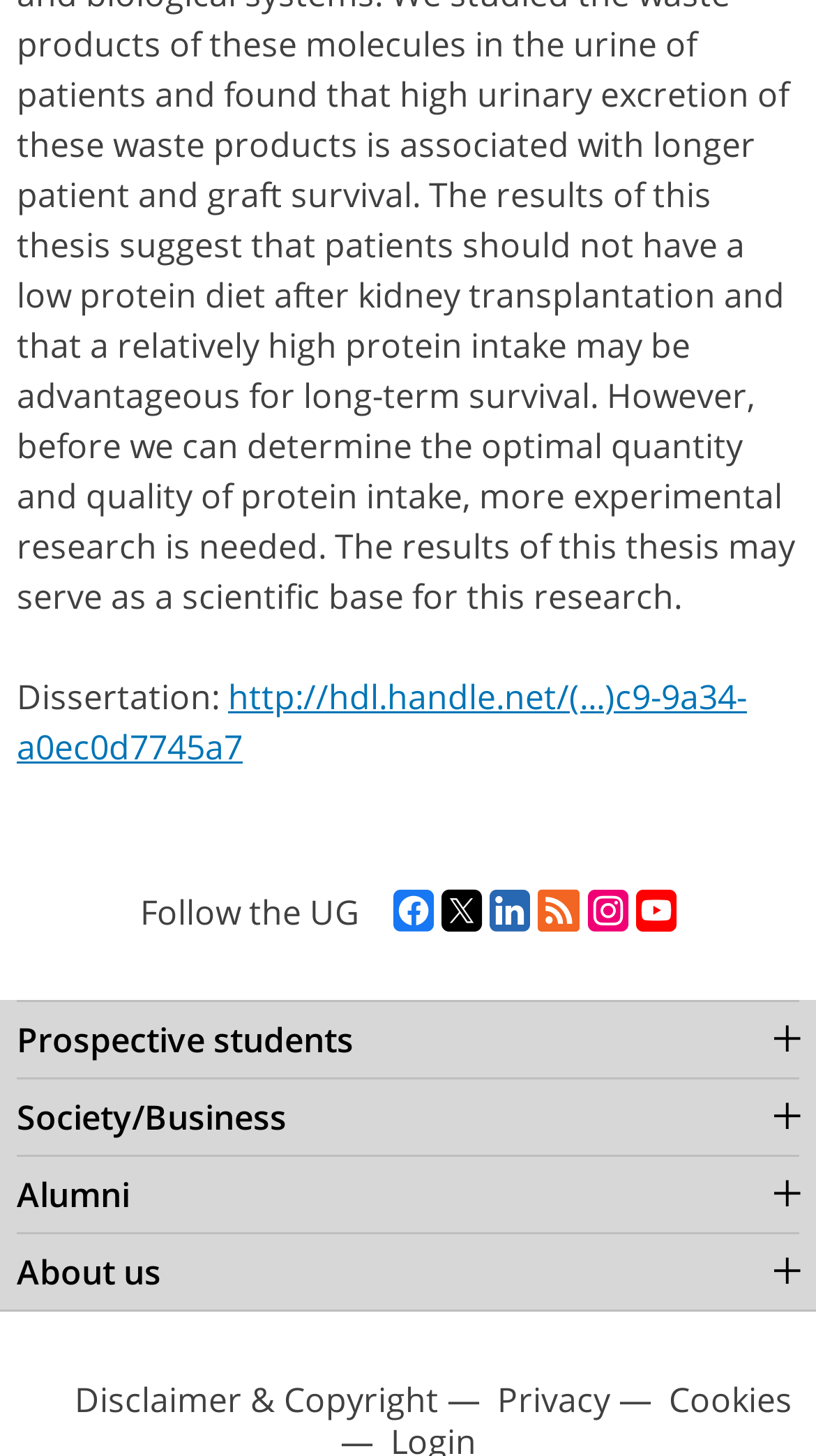Please provide the bounding box coordinates for the element that needs to be clicked to perform the instruction: "View the Instagram page". The coordinates must consist of four float numbers between 0 and 1, formatted as [left, top, right, bottom].

[0.721, 0.61, 0.769, 0.642]